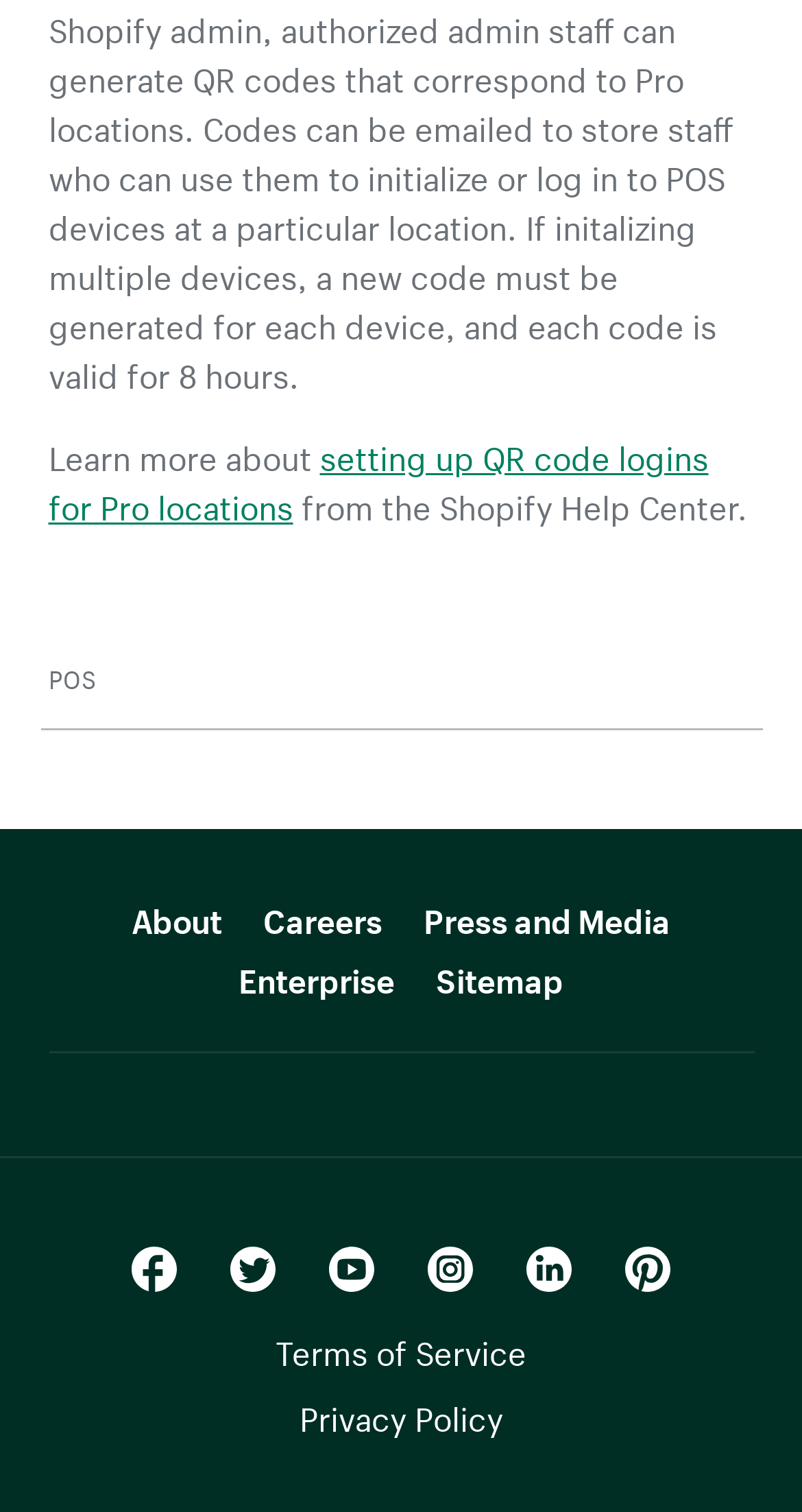What is the topic of the first link?
Answer the question based on the image using a single word or a brief phrase.

Setting up QR code logins